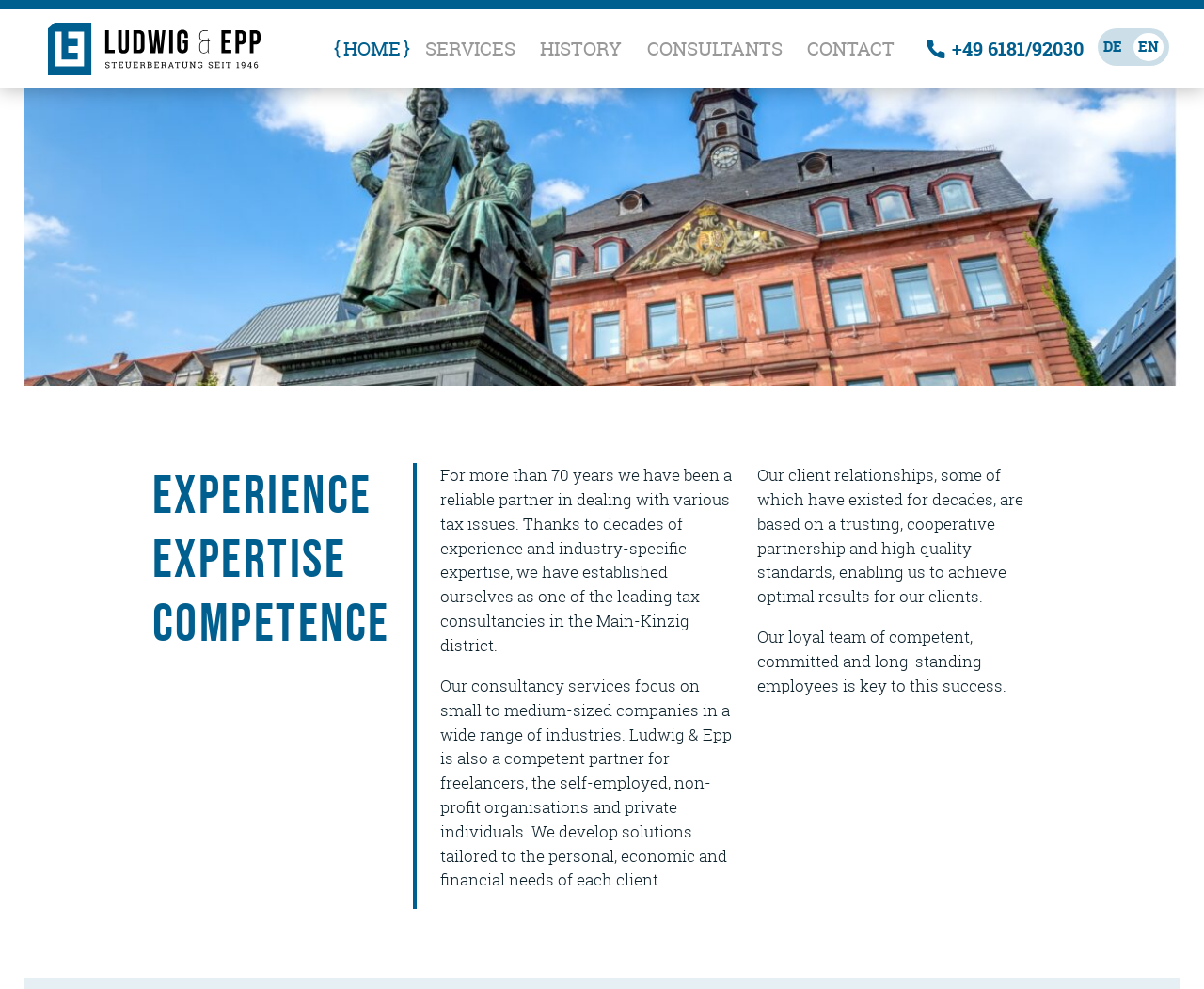Find the bounding box coordinates of the clickable region needed to perform the following instruction: "Call the phone number". The coordinates should be provided as four float numbers between 0 and 1, i.e., [left, top, right, bottom].

[0.791, 0.036, 0.9, 0.062]